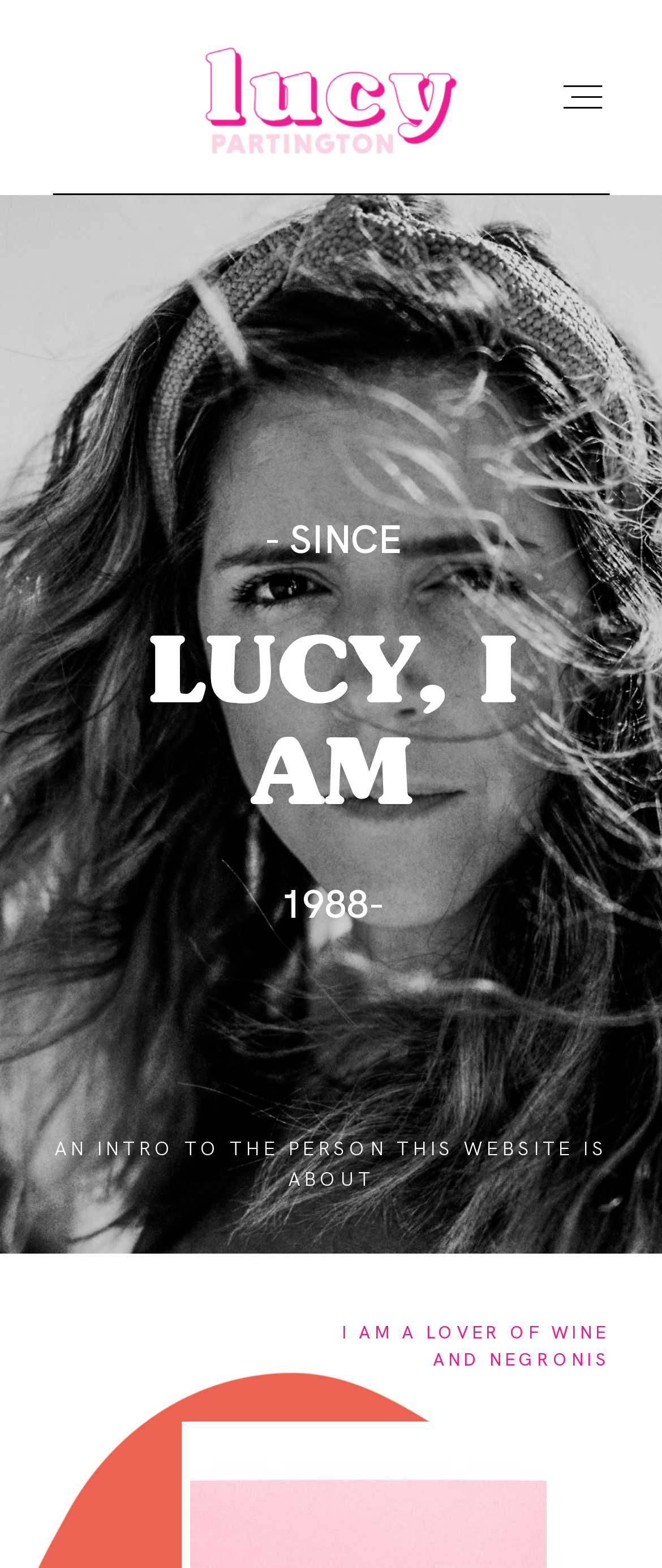Generate a thorough description of the webpage.

The webpage is about Lucy Partington Photography, with a prominent header section at the top that spans the entire width of the page. The header contains two identical links with the text "Lucy Partington Photography" and two identical images, likely the website's logo, positioned side by side.

Below the header, there is a navigation menu with four links: "HOME", "ABOUT", "PRICING", and "CONTACT", arranged vertically and aligned to the left side of the page.

The main content of the page is divided into sections, with a large heading "LUCY, I AM" positioned near the top. Below this heading, there are three lines of text: "- SINCE", "1988-", and "AN INTRO TO THE PERSON THIS WEBSITE IS ABOUT", arranged vertically and centered on the page.

Further down, there are two more headings: "I AM A LOVER OF WINE" and "AND NEGRONIS", positioned one below the other and aligned to the left side of the page. These headings appear to be a brief introduction to Lucy's personal interests.